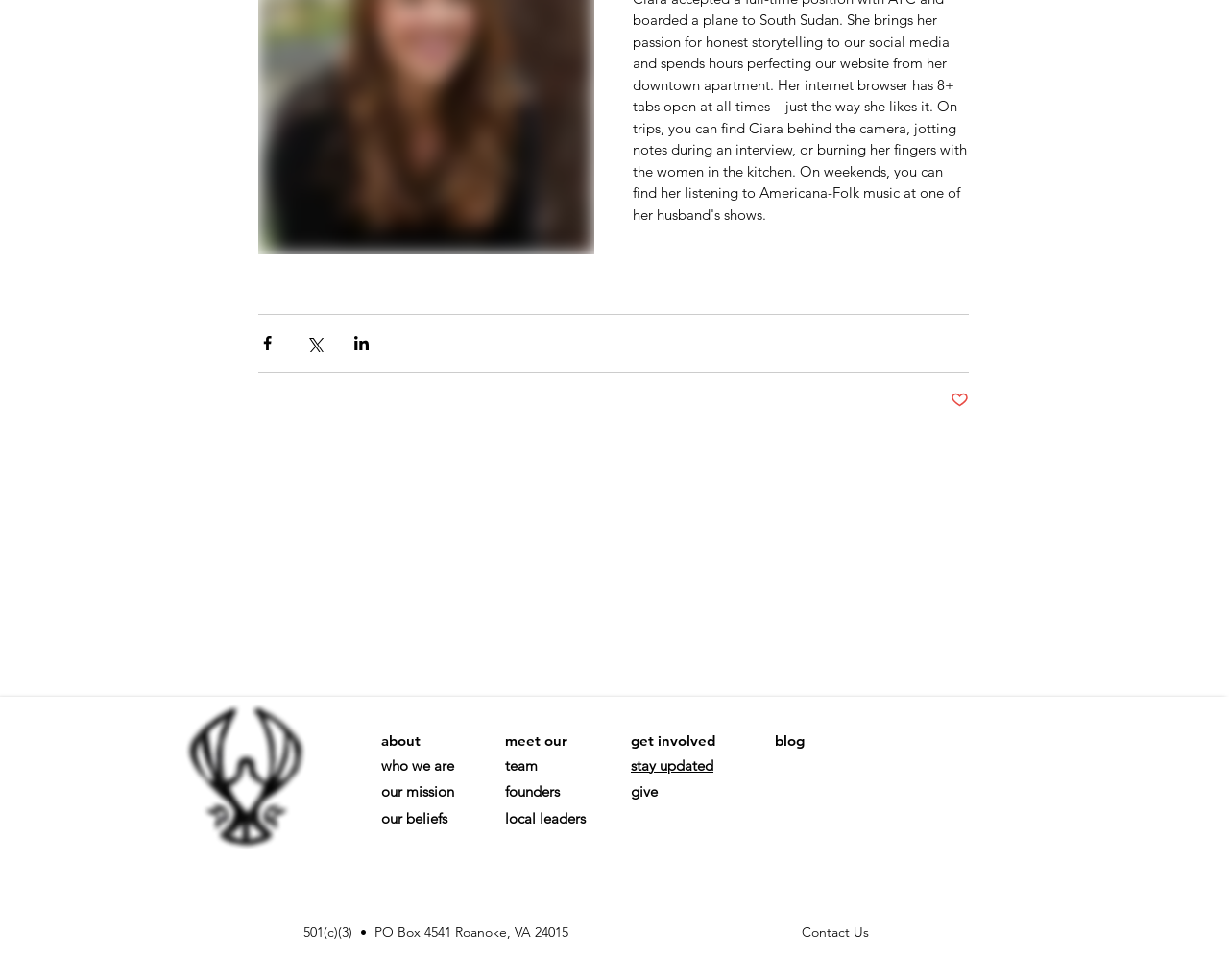Using the provided element description: "who we are", determine the bounding box coordinates of the corresponding UI element in the screenshot.

[0.31, 0.772, 0.37, 0.79]